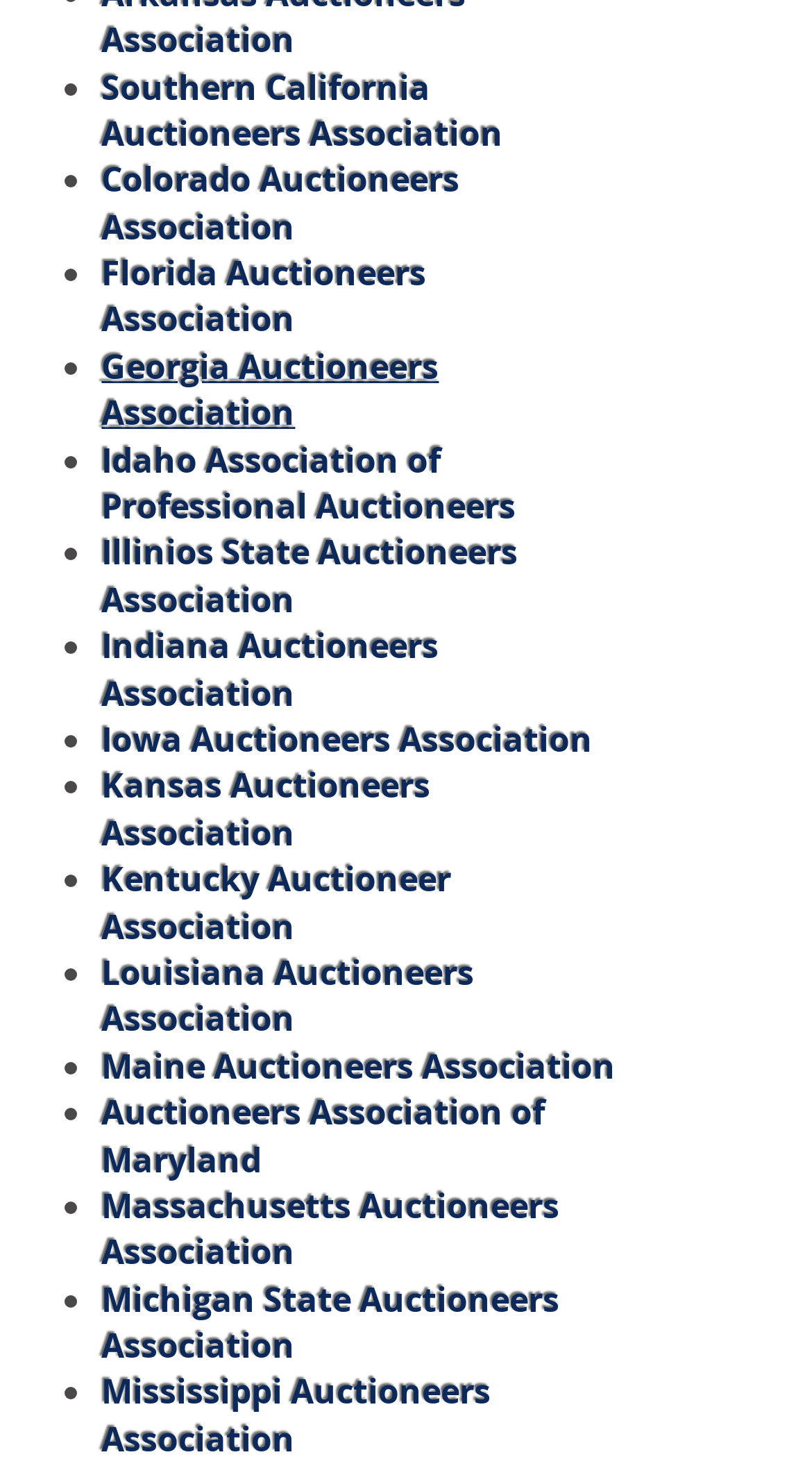Please identify the bounding box coordinates of the element's region that I should click in order to complete the following instruction: "check Illinois State Auctioneers Association". The bounding box coordinates consist of four float numbers between 0 and 1, i.e., [left, top, right, bottom].

[0.125, 0.359, 0.638, 0.422]